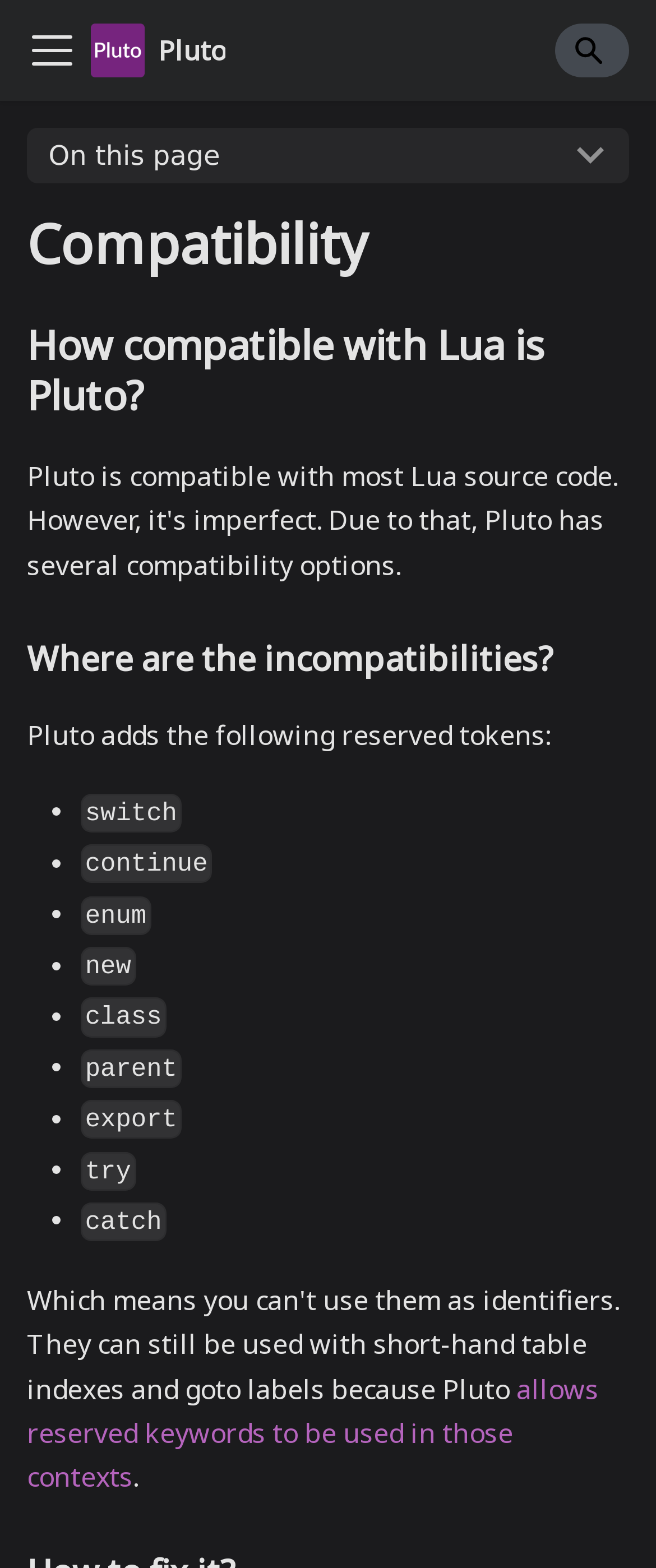Please respond to the question with a concise word or phrase:
What is Pluto?

Lua compatible